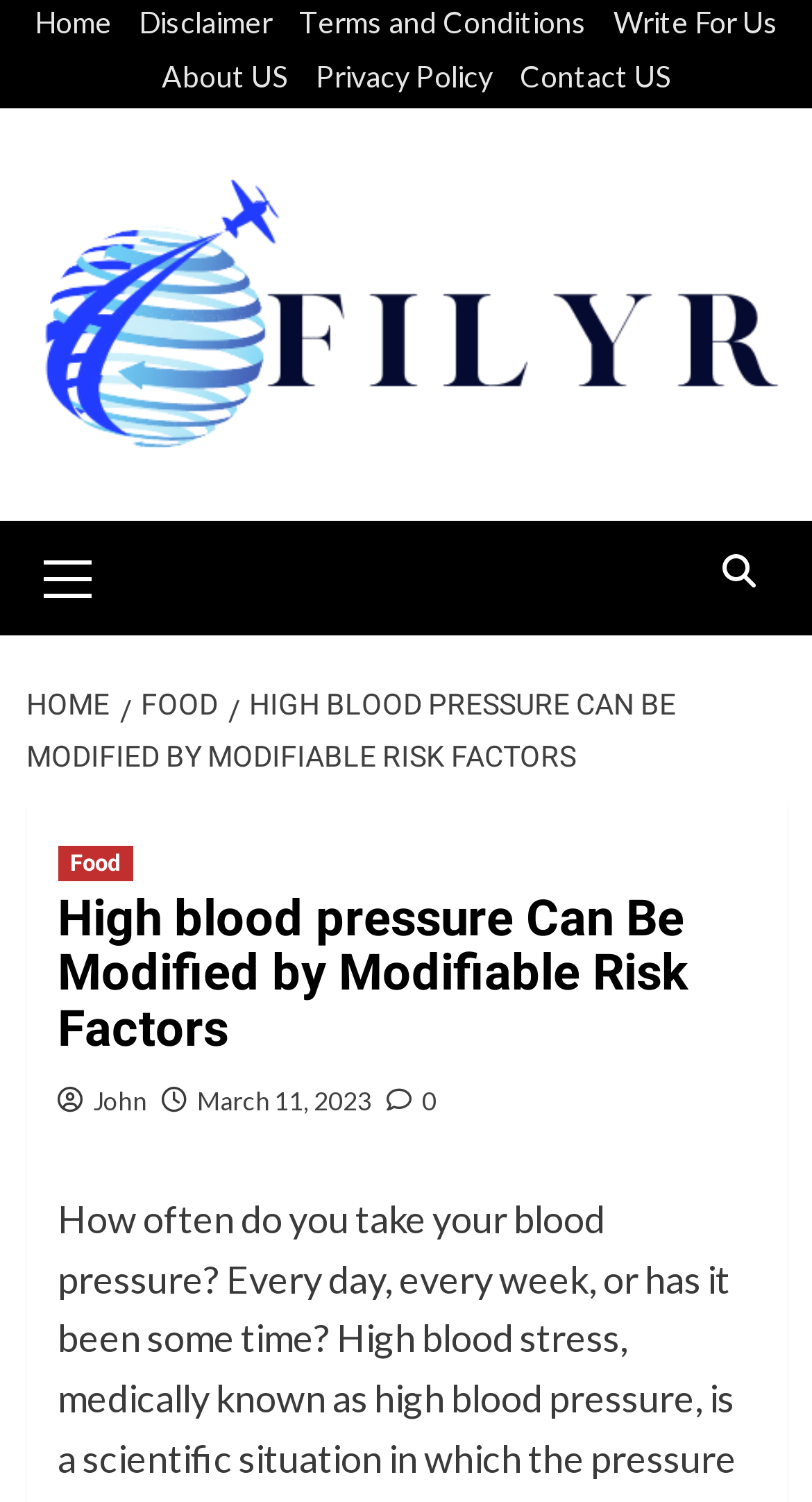Provide your answer in one word or a succinct phrase for the question: 
Who is the author of the article?

John